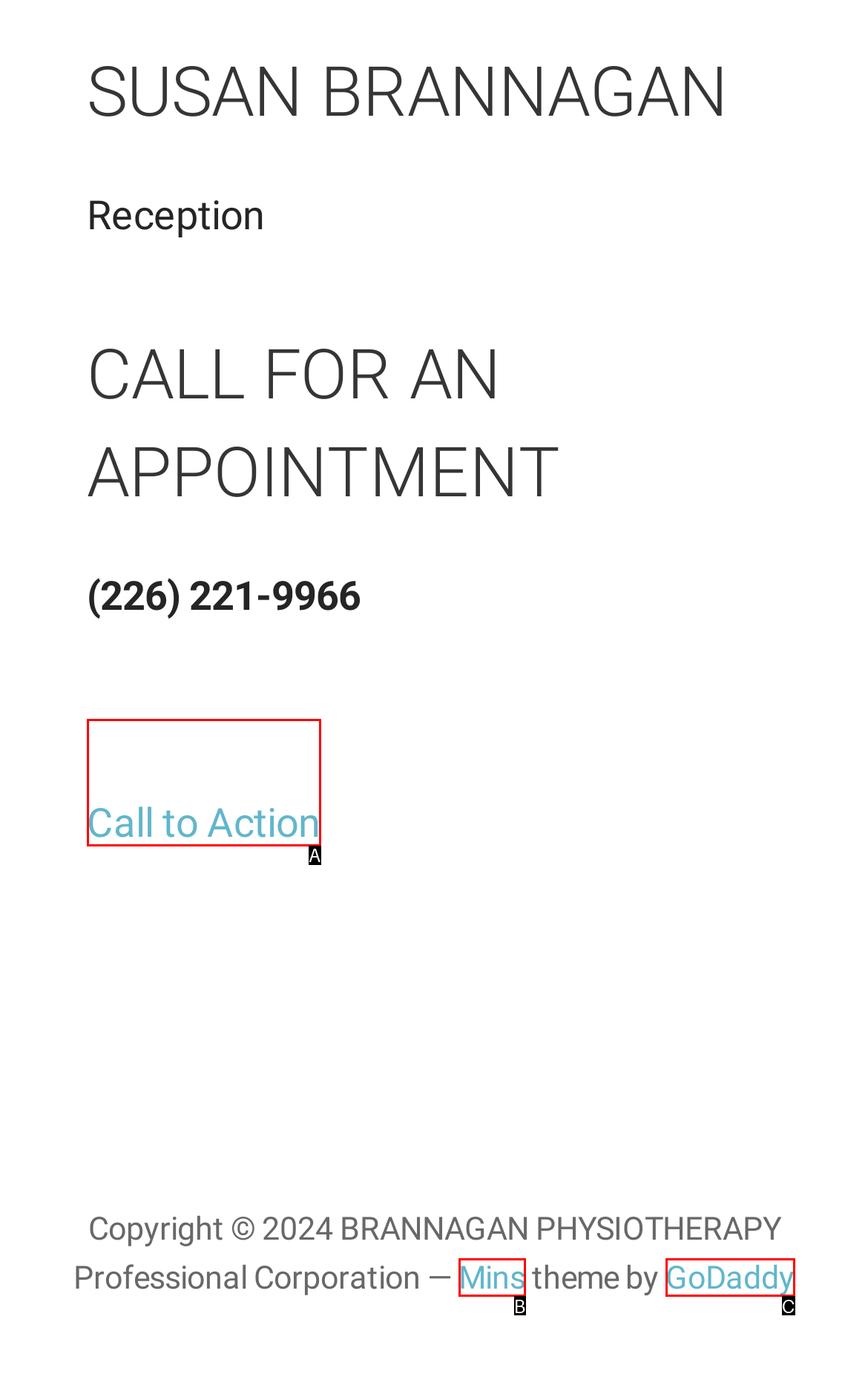Point out the option that aligns with the description: Call to Action
Provide the letter of the corresponding choice directly.

A